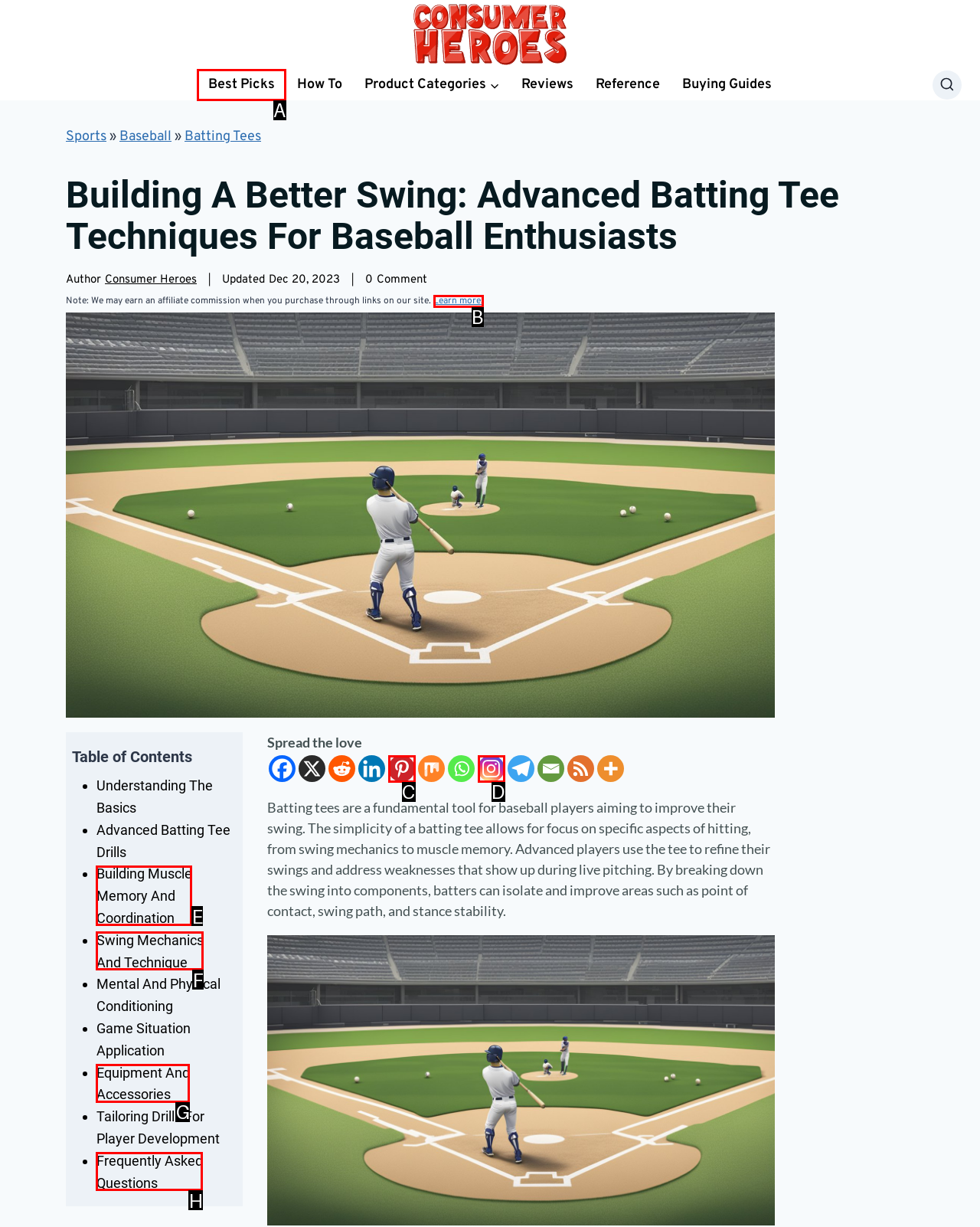Based on the description: Swing Mechanics and Technique, identify the matching HTML element. Reply with the letter of the correct option directly.

F